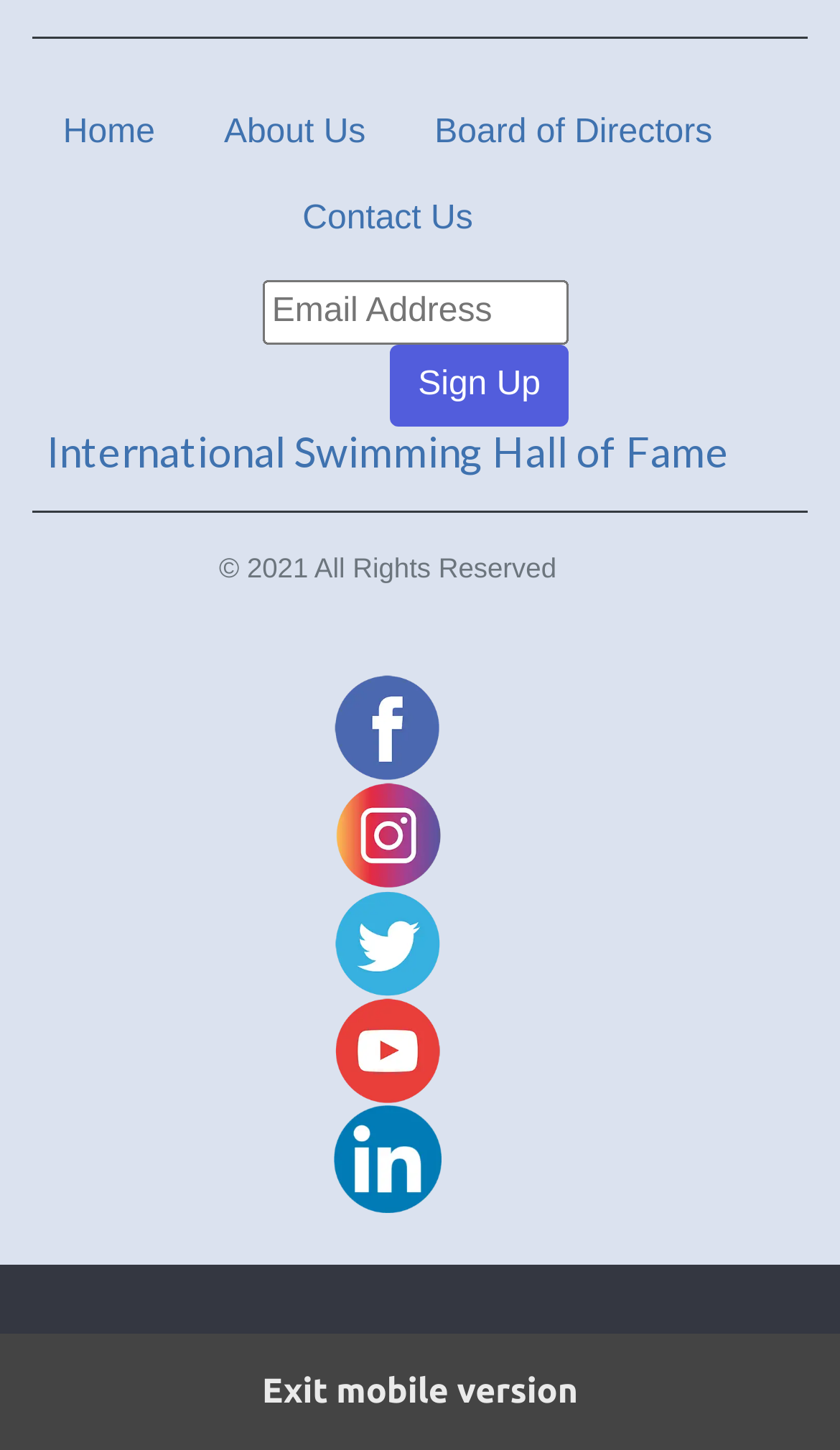Find and specify the bounding box coordinates that correspond to the clickable region for the instruction: "Exit mobile version".

[0.0, 0.919, 1.0, 1.0]